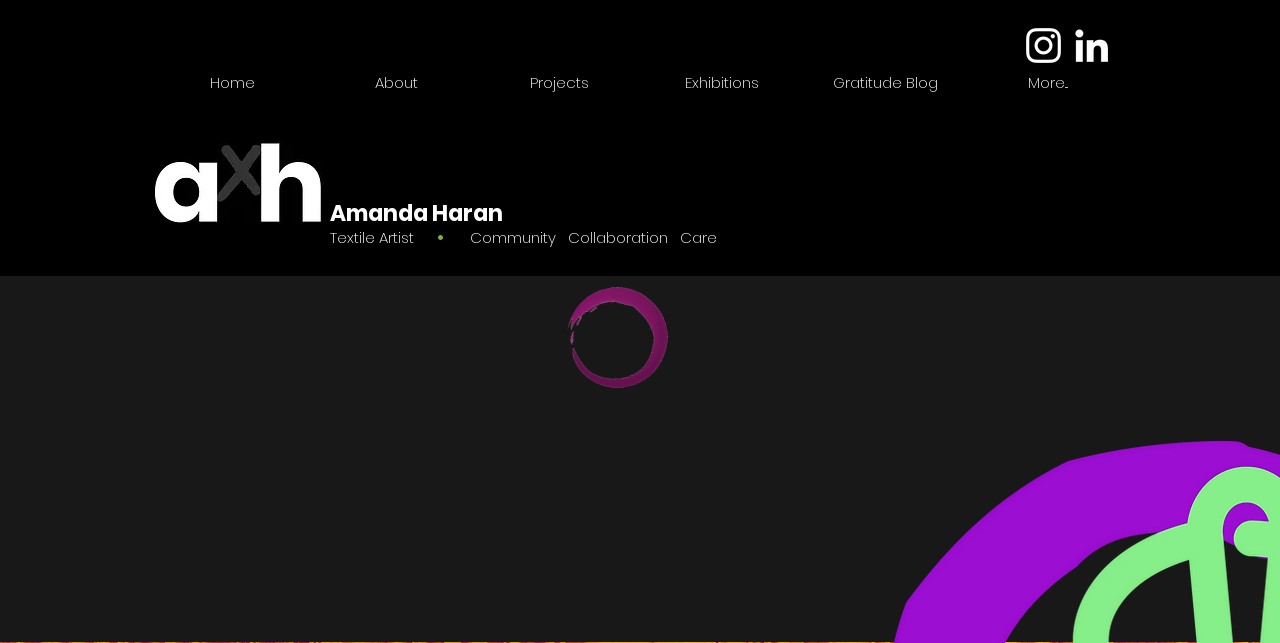Determine the bounding box coordinates of the clickable region to follow the instruction: "Donate to the website".

None